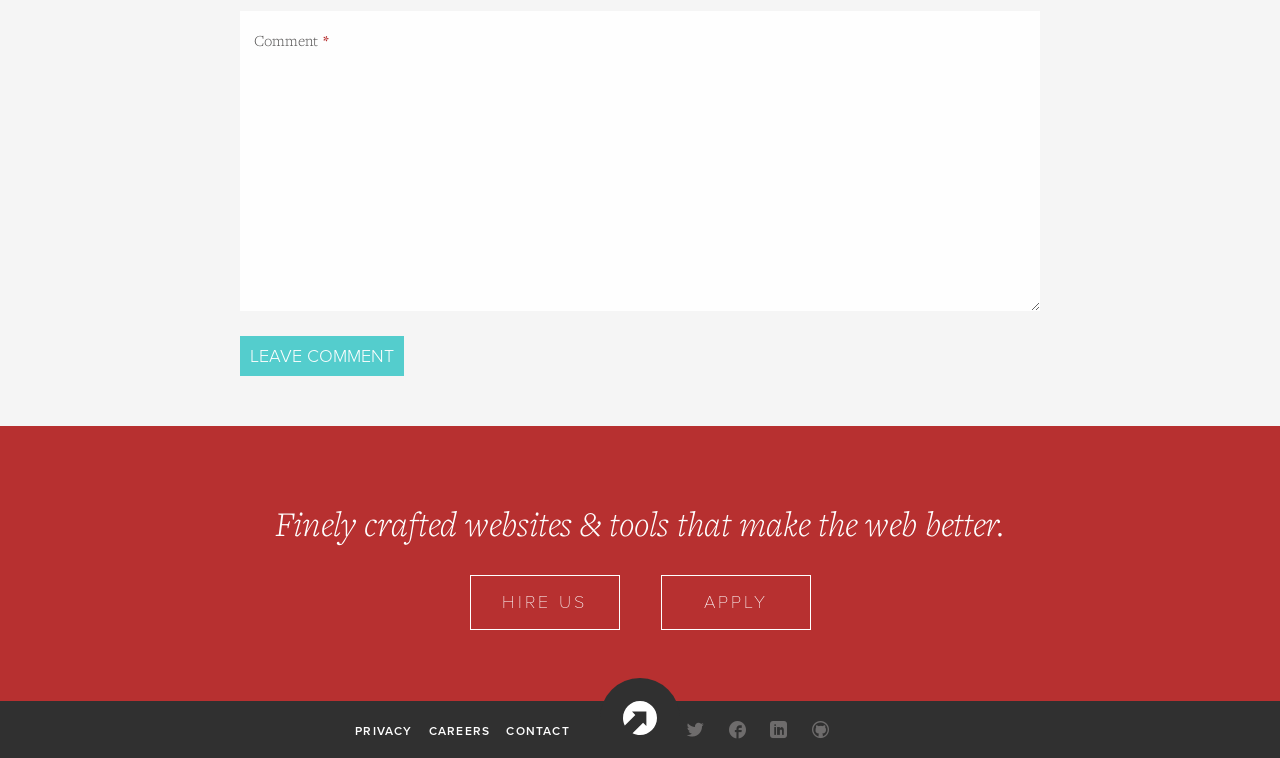What is the purpose of the textbox? Refer to the image and provide a one-word or short phrase answer.

Leave a comment